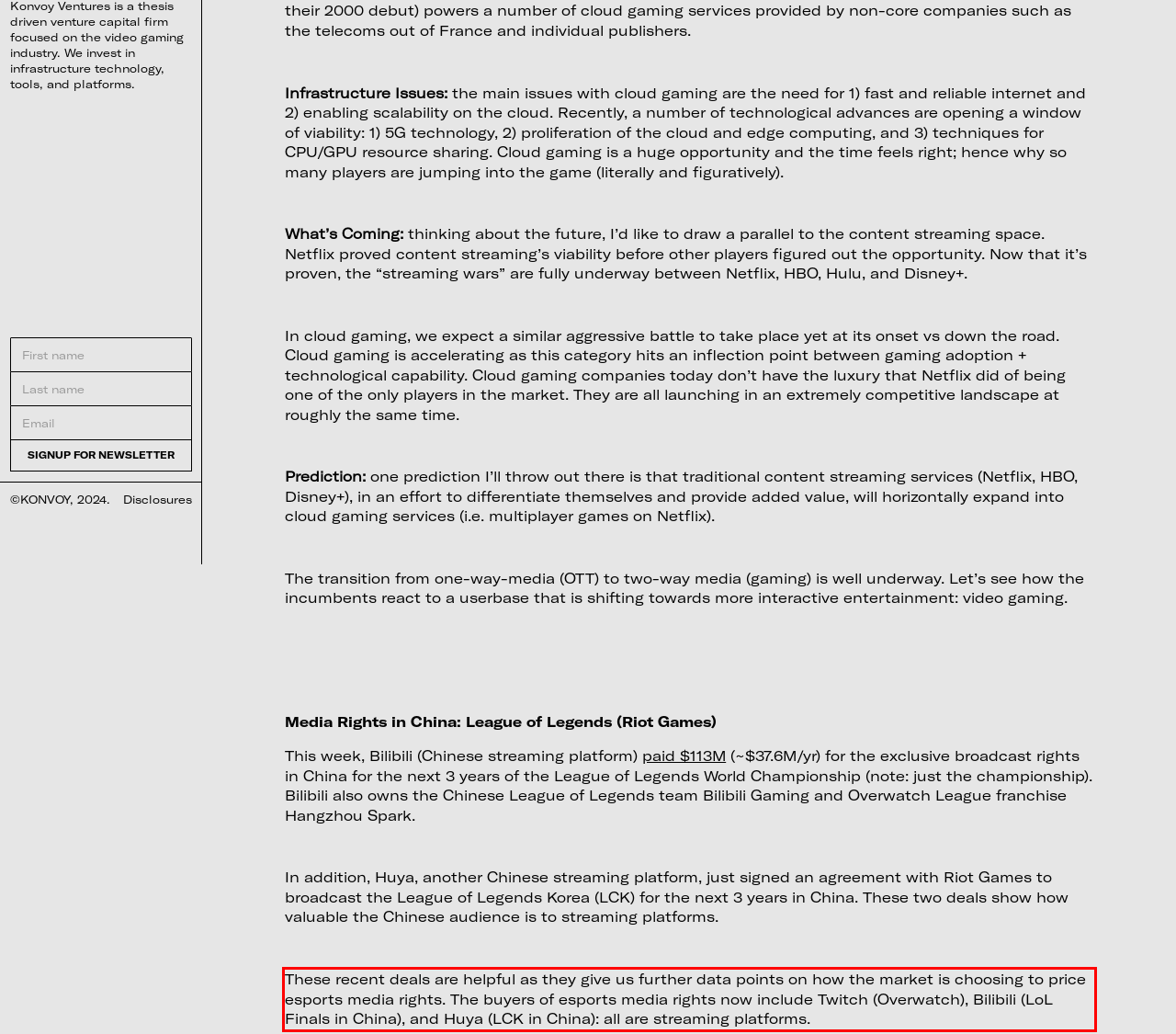Using the provided webpage screenshot, recognize the text content in the area marked by the red bounding box.

These recent deals are helpful as they give us further data points on how the market is choosing to price esports media rights. The buyers of esports media rights now include Twitch (Overwatch), Bilibili (LoL Finals in China), and Huya (LCK in China): all are streaming platforms.